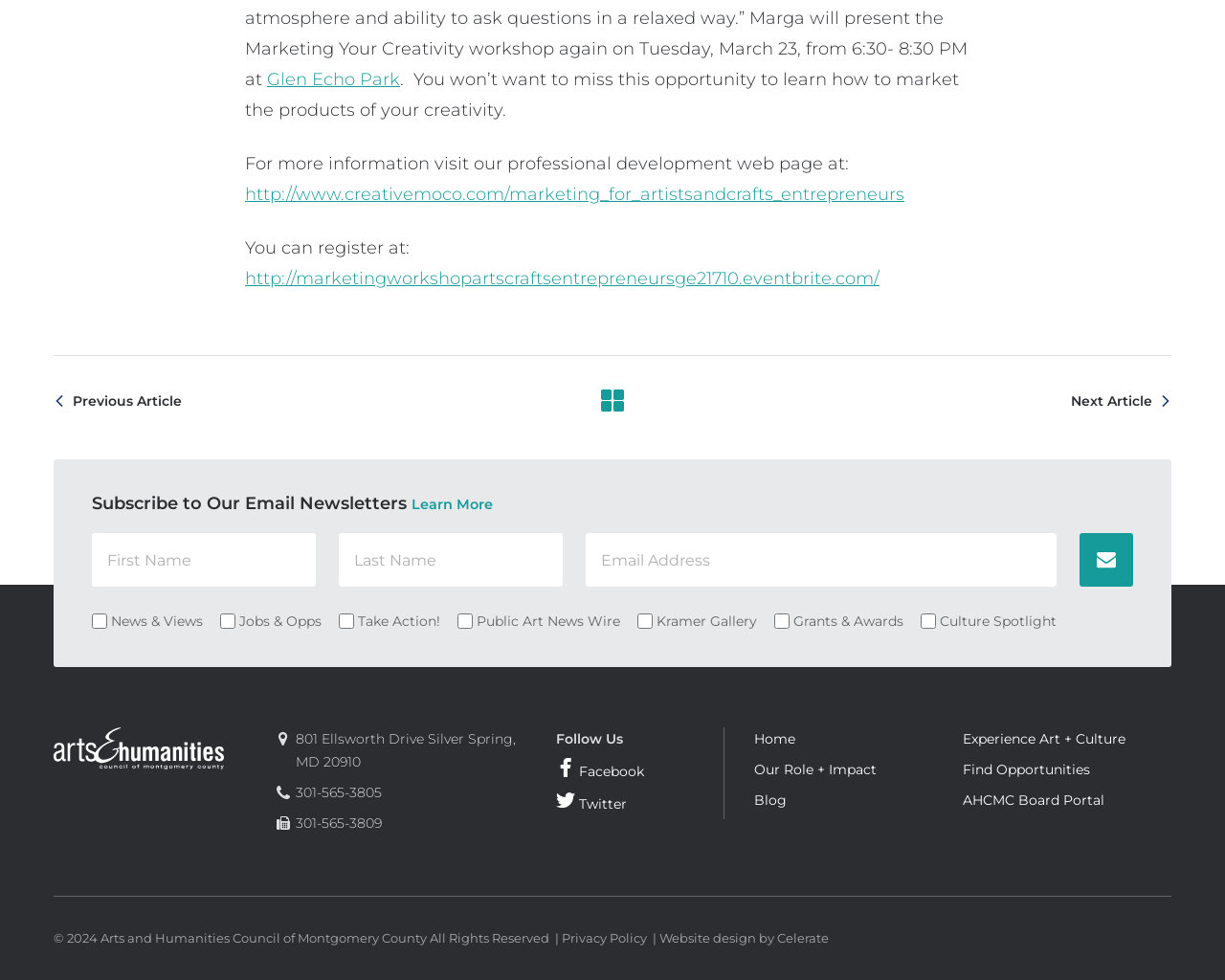Answer the question in a single word or phrase:
What is the purpose of the marketing workshop?

To market products of creativity